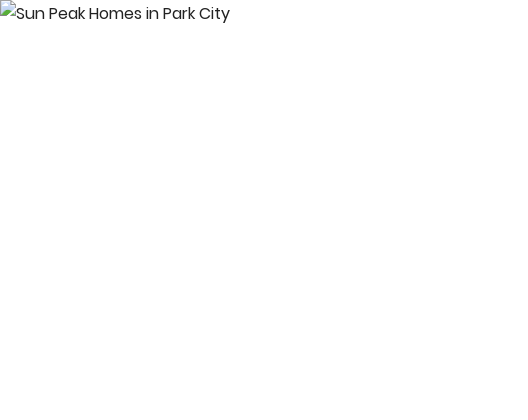What is a notable feature of Sun Peak's location?
Offer a detailed and exhaustive answer to the question.

The caption highlights the area's luxurious homes and breathtaking mountain views, suggesting that the scenic location is a notable feature of Sun Peak.